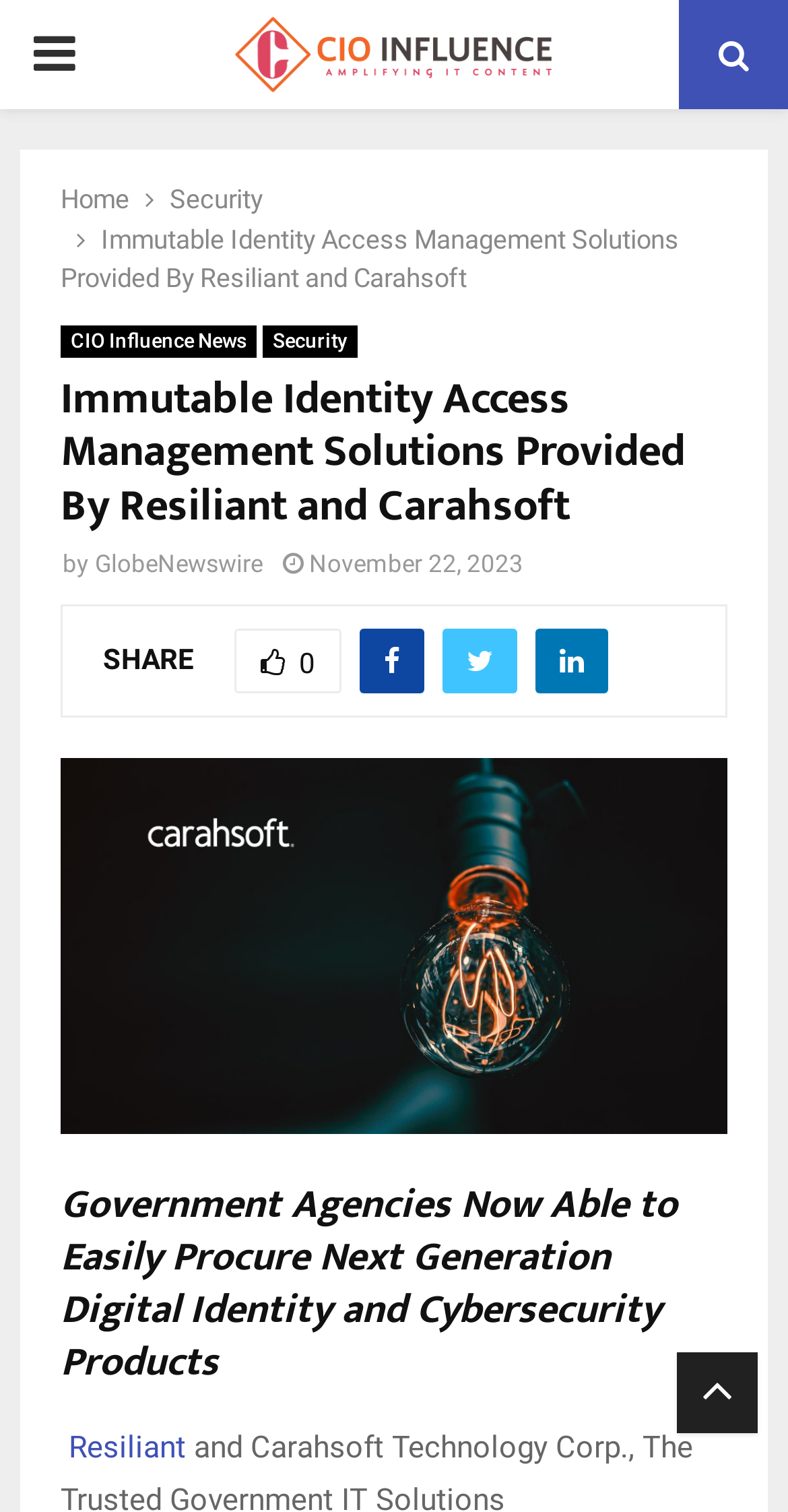What is the date of the news article?
Please use the image to provide a one-word or short phrase answer.

November 22, 2023